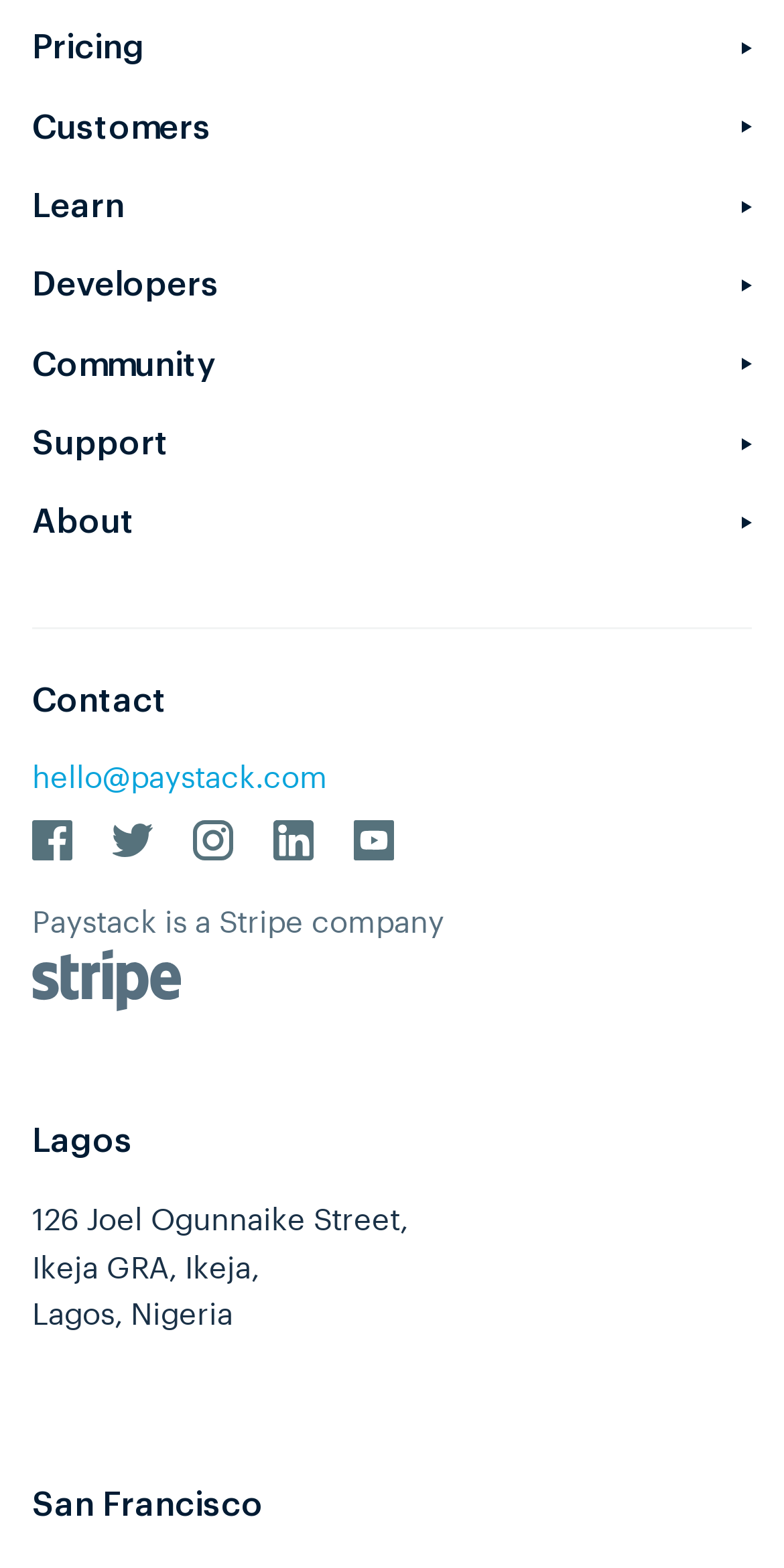Please find the bounding box coordinates of the section that needs to be clicked to achieve this instruction: "Click on 'Why Choose Paystack'".

[0.041, 0.021, 0.438, 0.04]